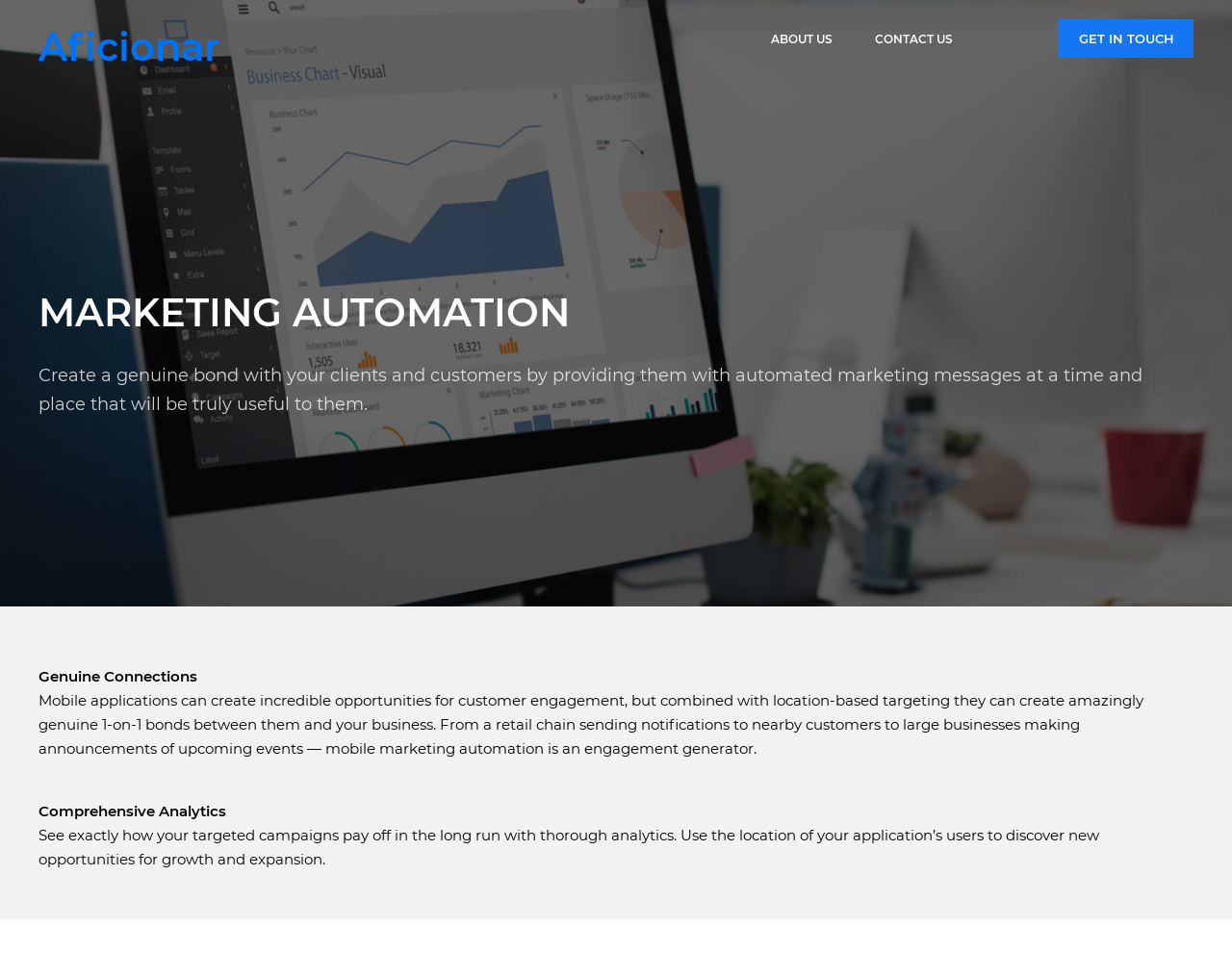What does the comprehensive analytics feature provide?
Based on the image content, provide your answer in one word or a short phrase.

Thorough analytics